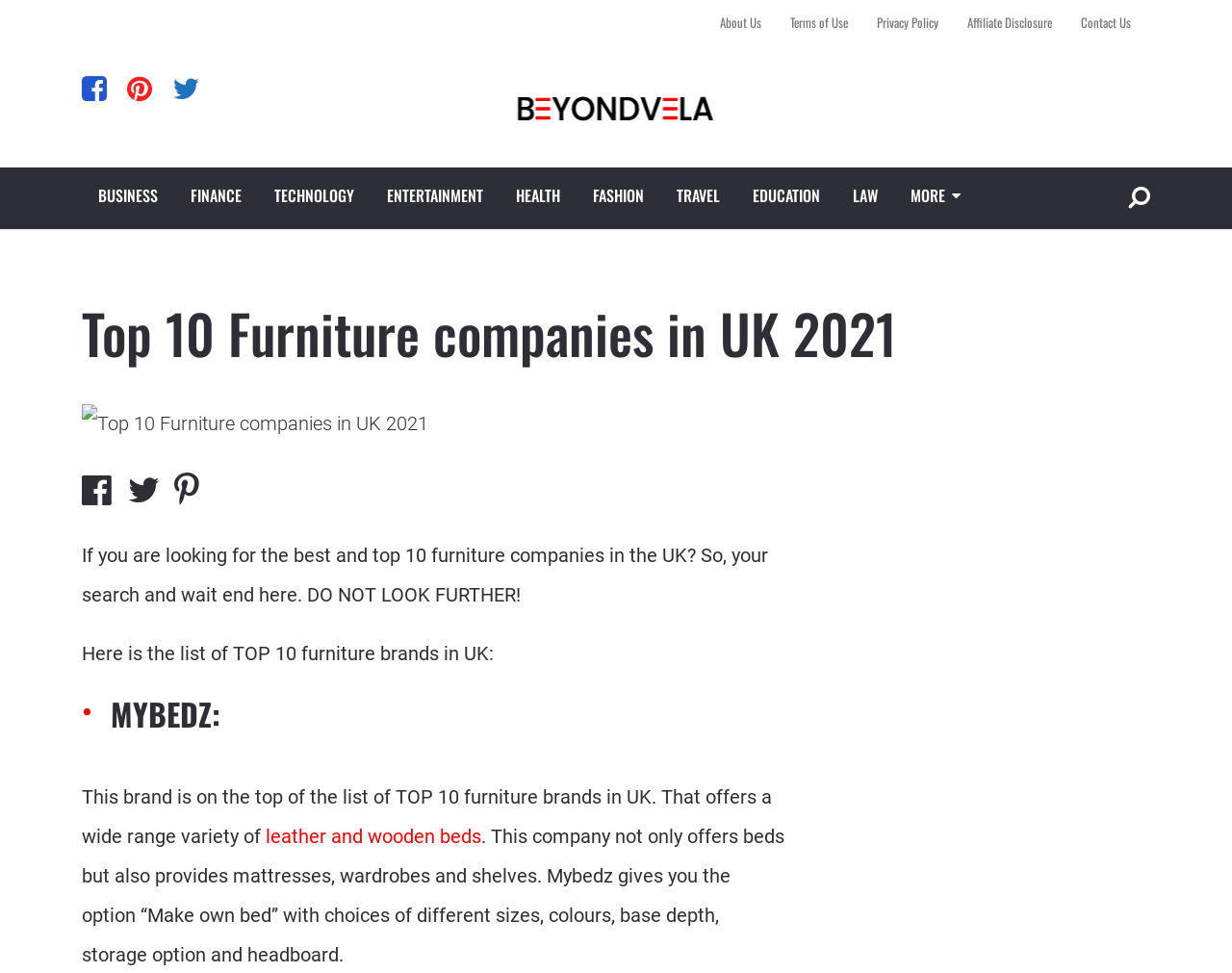Locate the bounding box coordinates of the item that should be clicked to fulfill the instruction: "Learn about leather and wooden beds".

[0.216, 0.848, 0.391, 0.872]